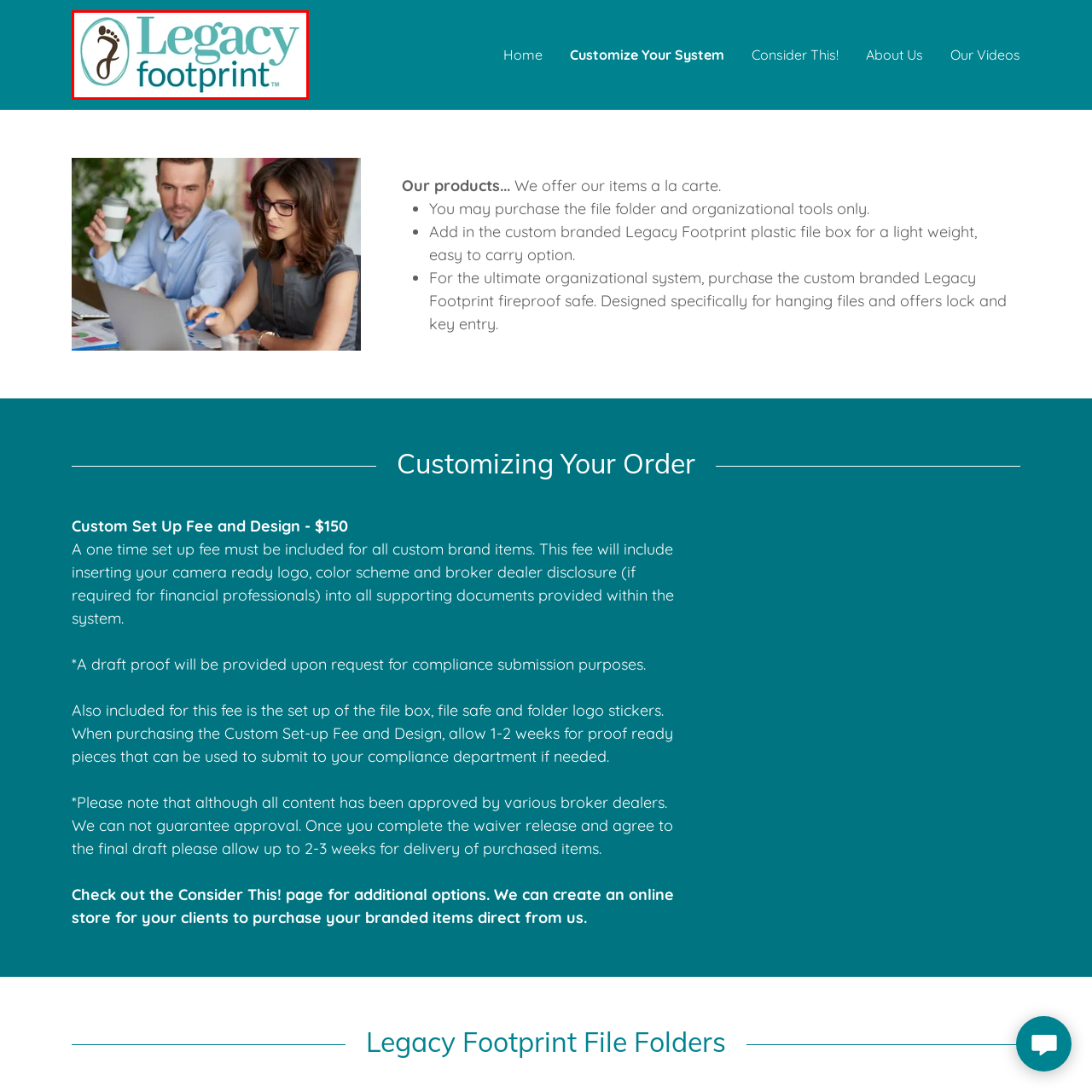Check the section outlined in red, What does the stylized footprint symbolize? Please reply with a single word or phrase.

Legacy and memory